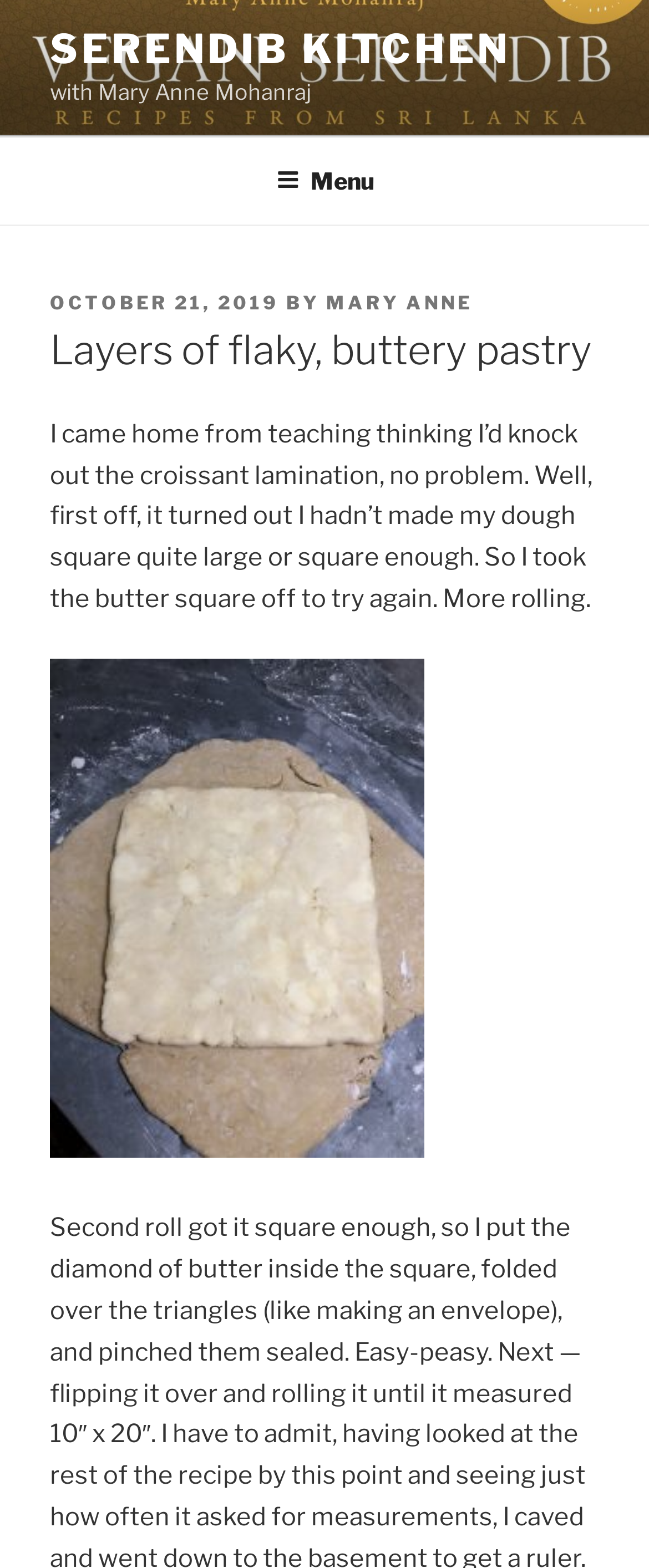Construct a comprehensive caption that outlines the webpage's structure and content.

The webpage is about a recipe or cooking experience, specifically about making flaky, buttery pastry. At the top left of the page, there is a link to "SERENDIB KITCHEN" and a static text "with Mary Anne Mohanraj" next to it. Below these elements, there is a navigation menu labeled "Top Menu" that spans the entire width of the page. 

On the top right of the page, there is a button labeled "Menu" that, when expanded, reveals a dropdown menu. Within this menu, there is a header section that contains a static text "POSTED ON", a link to the date "OCTOBER 21, 2019", a static text "BY", and a link to the author "MARY ANNE". 

Below the header section, there is a heading that reads "Layers of flaky, buttery pastry". Following this heading, there is a block of text that describes the author's experience trying to make croissant lamination, including the challenges they faced and the steps they took to overcome them. At the bottom of this text block, there is a link, although its purpose is unclear.